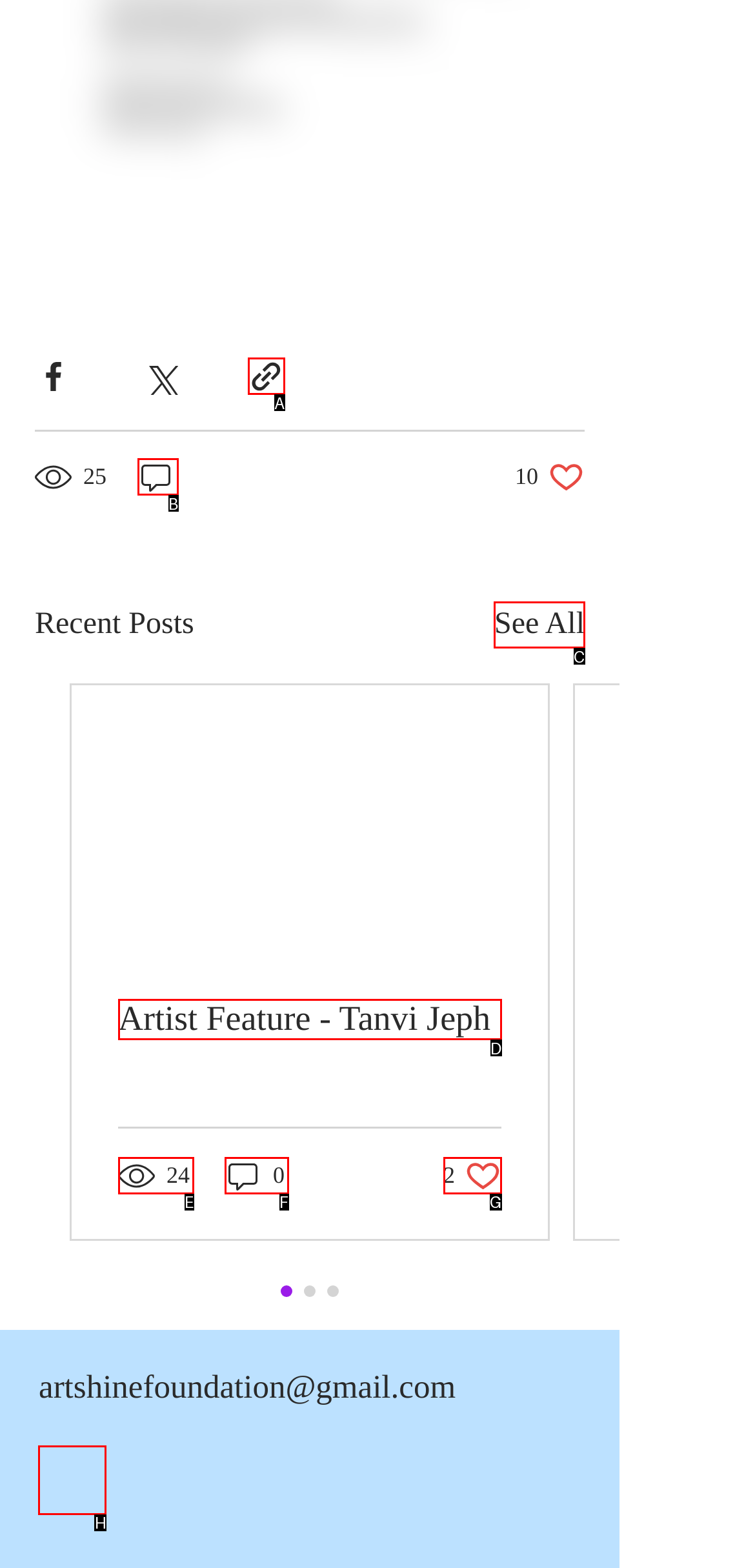Tell me which option I should click to complete the following task: Follow on Instagram Answer with the option's letter from the given choices directly.

H